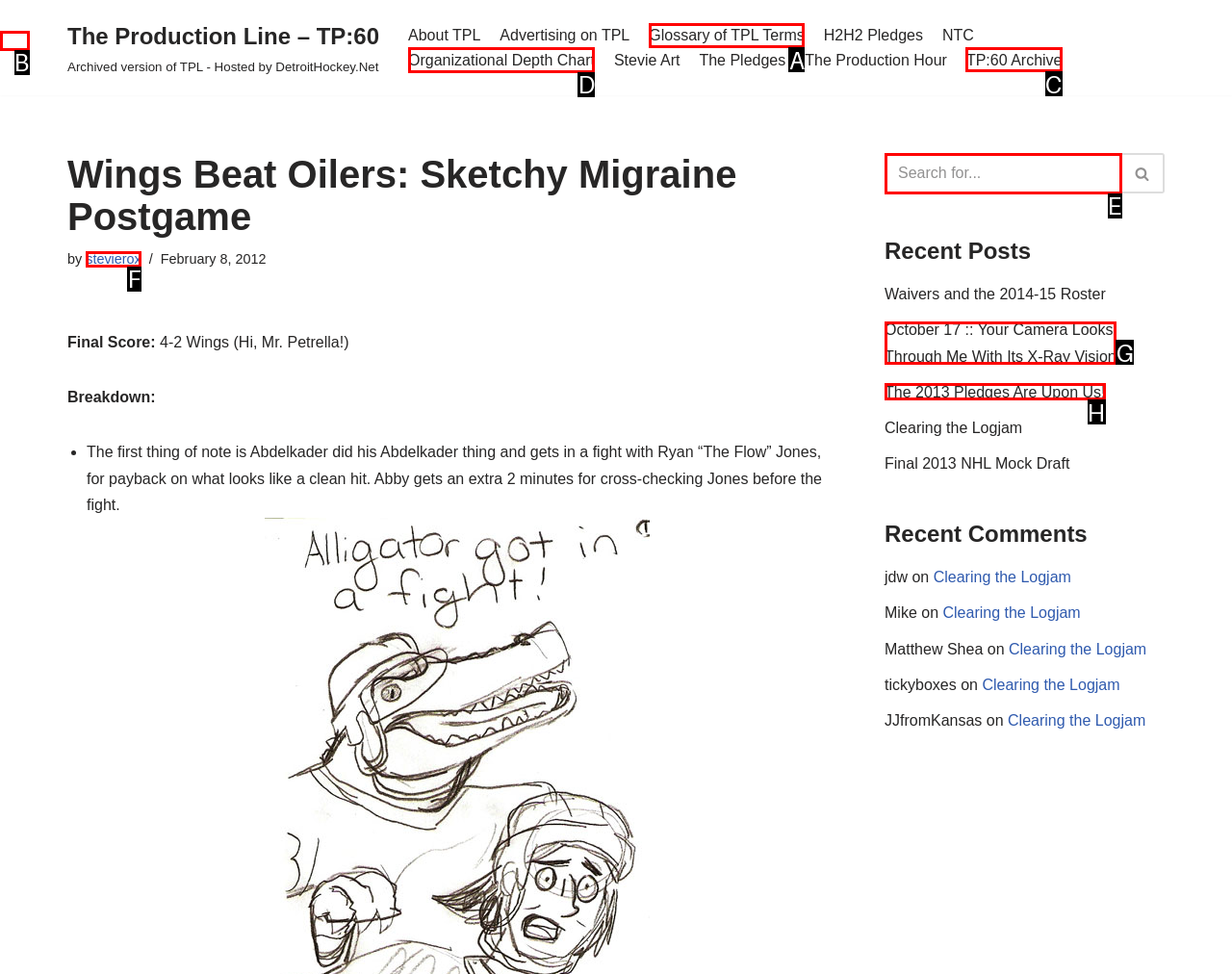Identify the correct HTML element to click for the task: Visit the 'TP:60 Archive' page. Provide the letter of your choice.

C